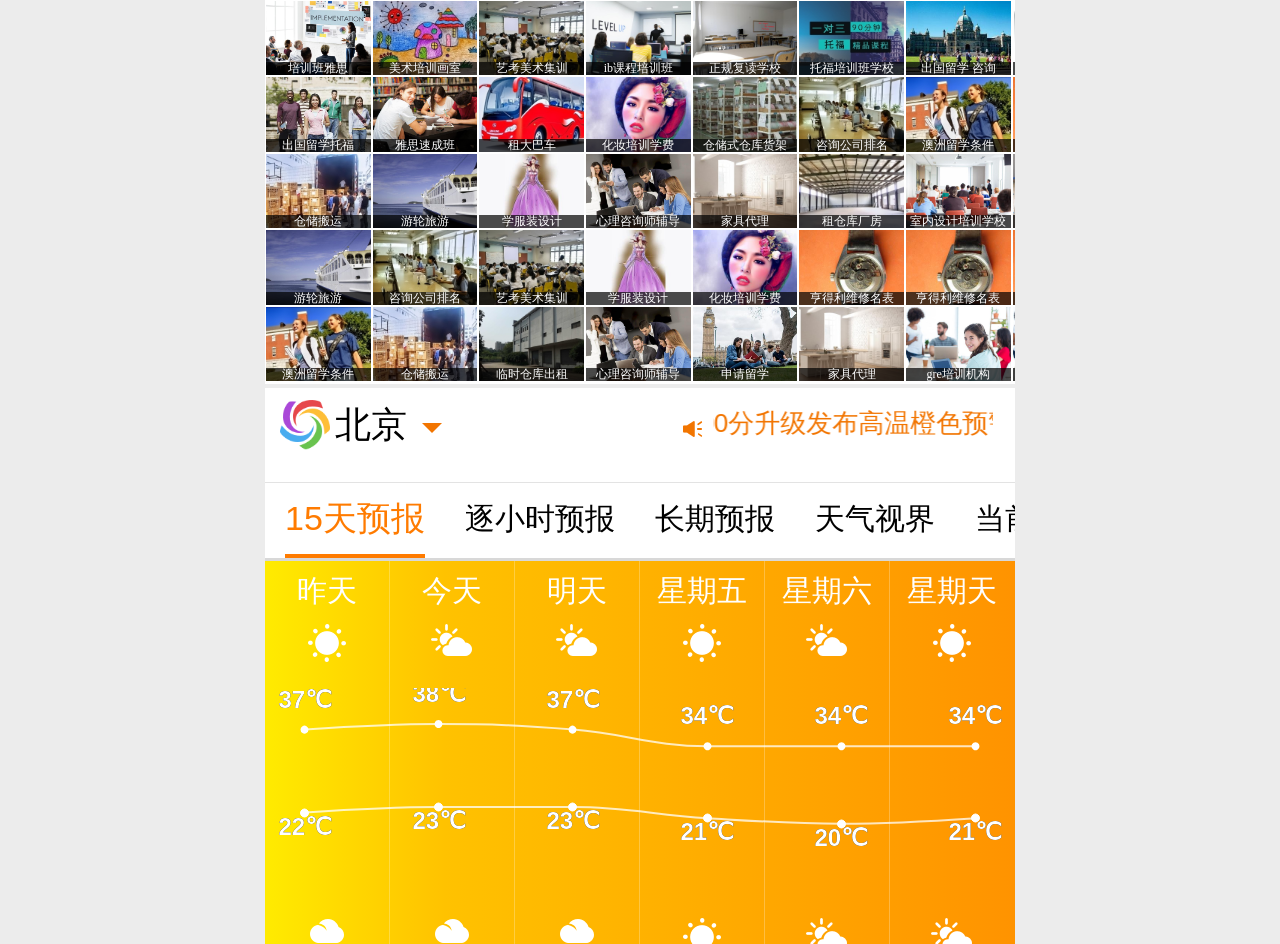Please locate the bounding box coordinates for the element that should be clicked to achieve the following instruction: "view hourly forecast". Ensure the coordinates are given as four float numbers between 0 and 1, i.e., [left, top, right, bottom].

[0.363, 0.512, 0.48, 0.591]